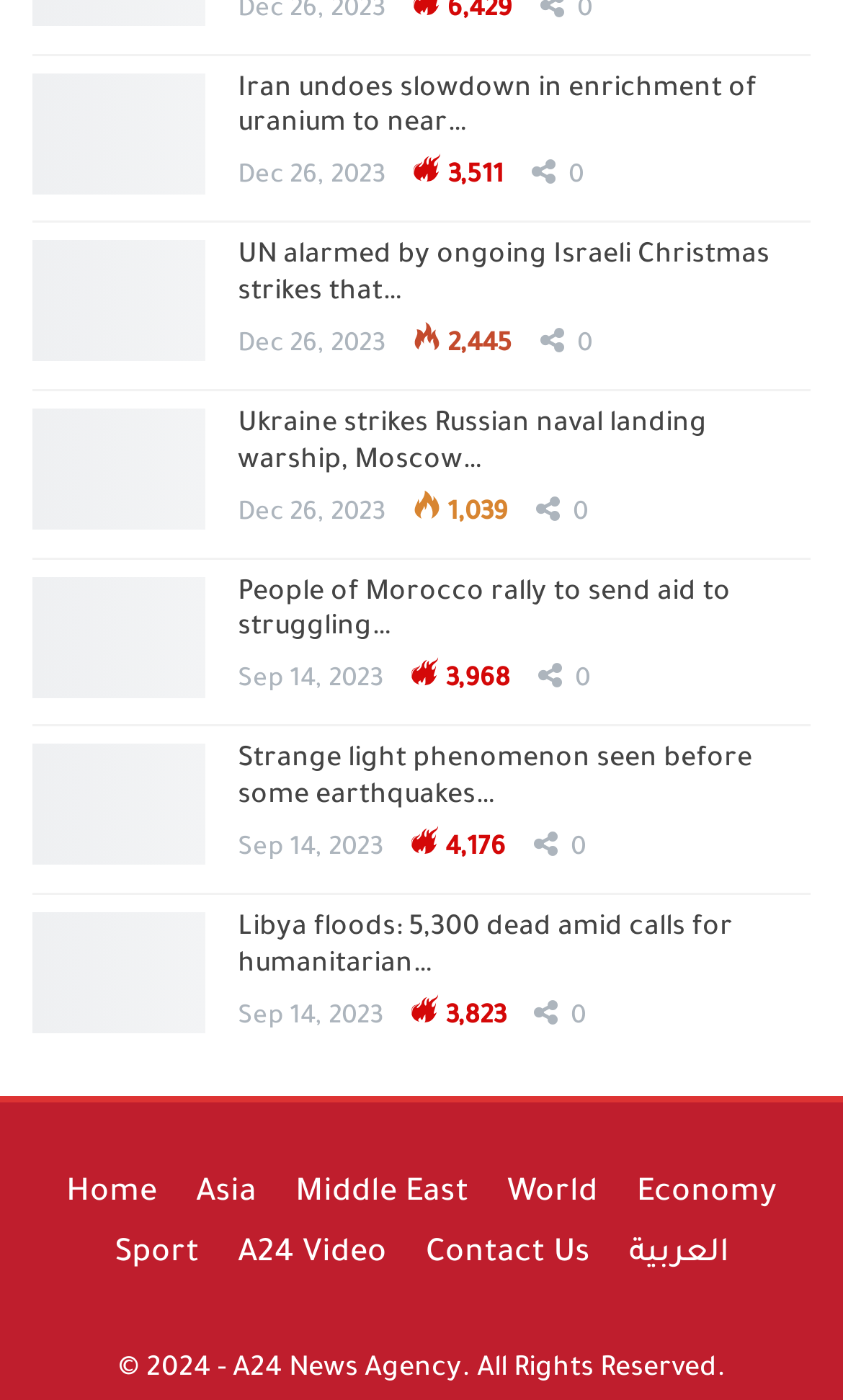Identify the coordinates of the bounding box for the element that must be clicked to accomplish the instruction: "Read the news about Iran undoing slowdown in enrichment of uranium".

[0.038, 0.052, 0.244, 0.138]